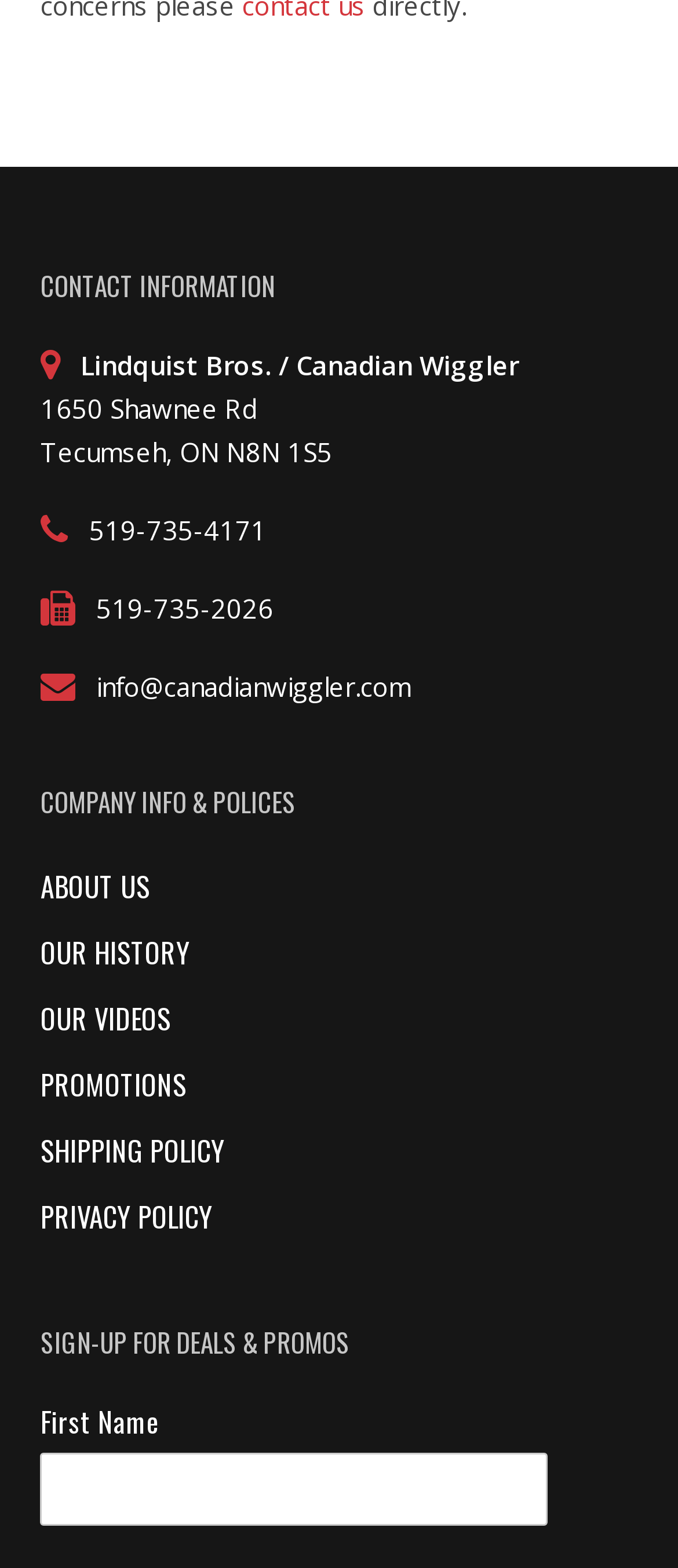Provide the bounding box coordinates of the HTML element this sentence describes: "Our History".

[0.06, 0.59, 0.94, 0.624]